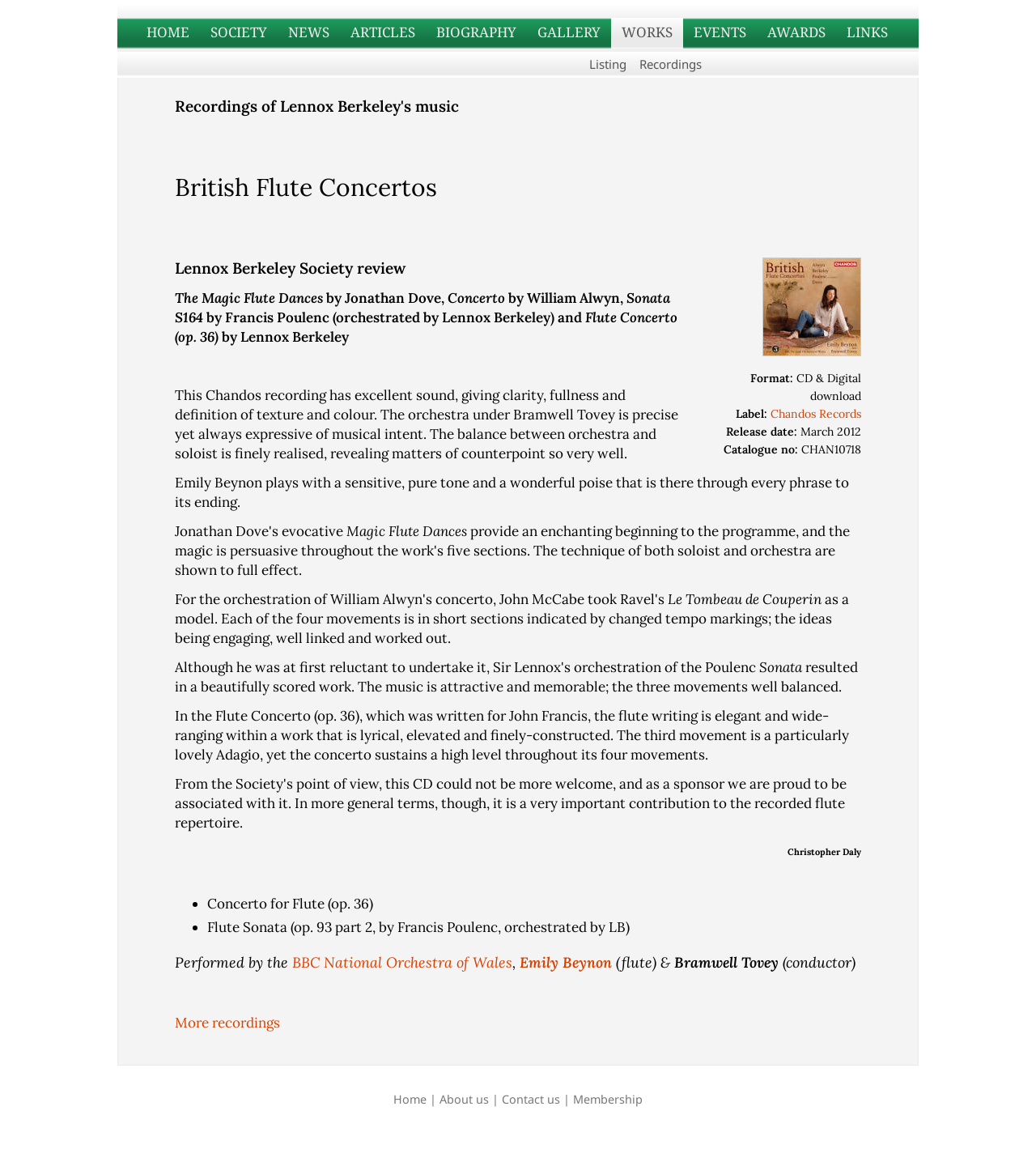Find the bounding box of the element with the following description: "Health". The coordinates must be four float numbers between 0 and 1, formatted as [left, top, right, bottom].

None